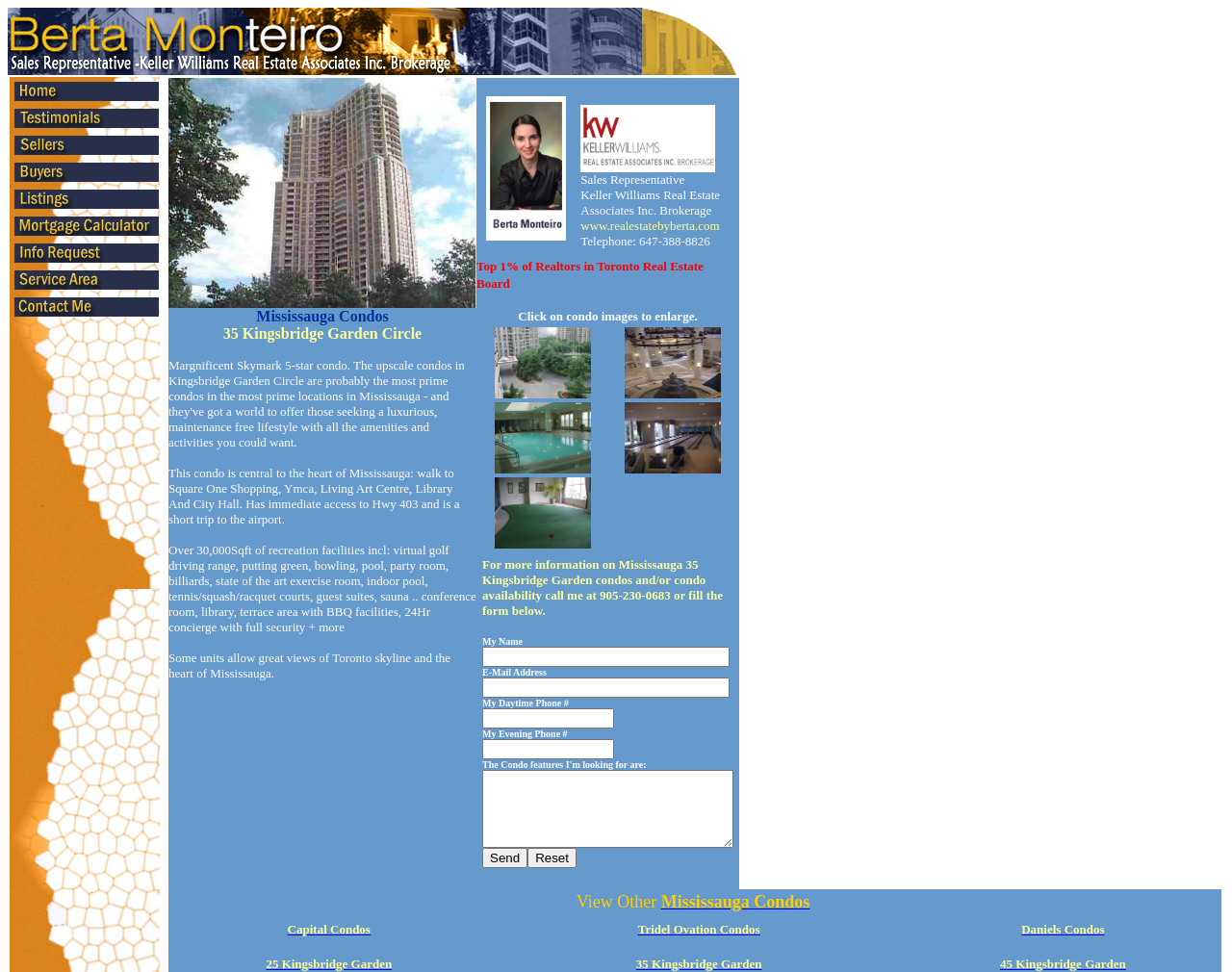Present a detailed account of what is displayed on the webpage.

This webpage is about Mississauga condos at 35 Kingsbridge Garden Circle, highlighting their premium location, amenities, and value. At the top, there is a small image. Below it, there are six rows of links with accompanying images, likely representing different condo listings.

On the left side of the page, there is a large block of text describing the condos, mentioning their central location, proximity to Square One Shopping, YMCA, Living Art Centre, Library, and City Hall, as well as their luxurious amenities, including a virtual golf driving range, pool, party room, and more. The text also highlights the convenience of having immediate access to Highway 403 and being a short trip to the airport.

To the right of the descriptive text, there is a section about Berta Monteiro, a real estate agent with Royal LePage Credit Valley Real Estate, featuring her contact information, including her website and phone number. Below this, there is a form to fill out for more information on the condos.

Further down the page, there are more links and images, likely representing additional condo listings or features. Overall, the webpage appears to be a real estate listing page, showcasing the amenities and benefits of the condos at 35 Kingsbridge Garden Circle.